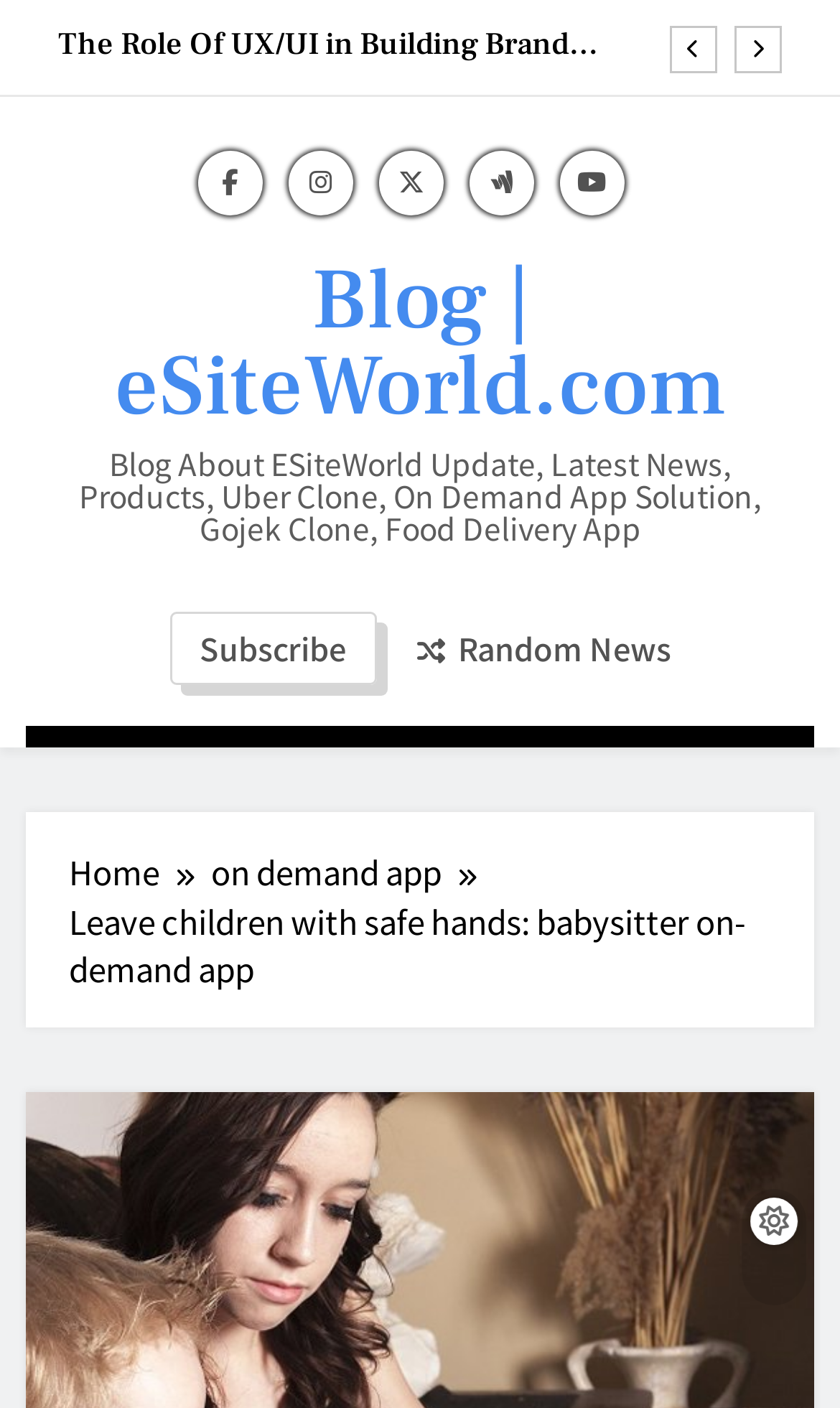Based on the image, give a detailed response to the question: What is the navigation section called?

The navigation section is referred to as 'Breadcrumbs' according to the generic element with the text 'Breadcrumbs'.